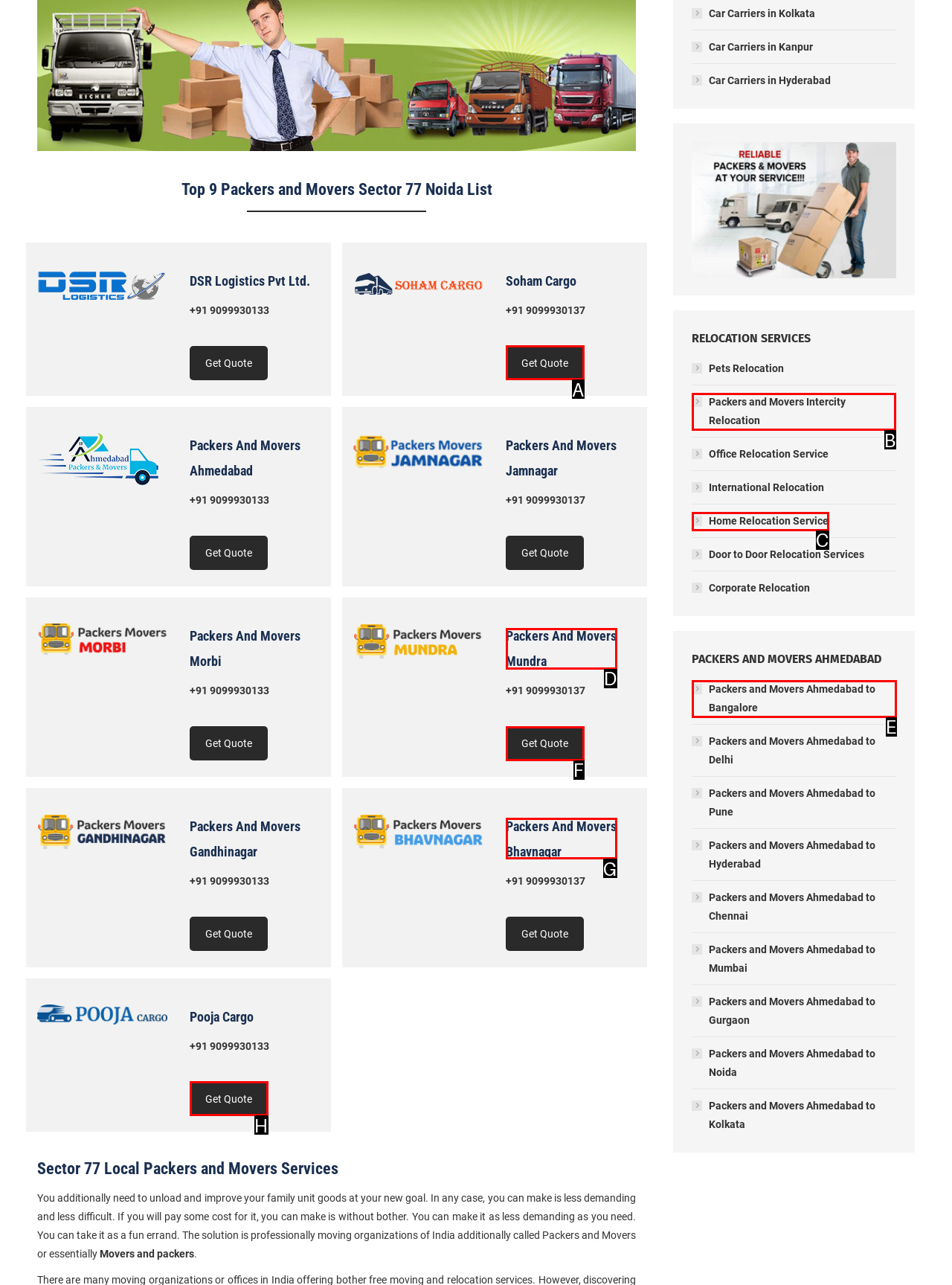Tell me which letter corresponds to the UI element that will allow you to Learn more about Packers and Movers Intercity Relocation. Answer with the letter directly.

B